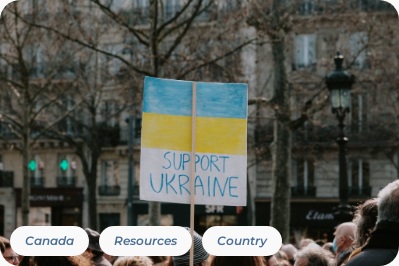Describe all significant details and elements found in the image.

The image depicts a powerful scene from a demonstration, where a group of people are gathered, united in their support for Ukraine. In the foreground, a hand holds a vibrant sign that reads "SUPPORT UKRAINE," adorned with the colors of the Ukrainian flag—blue and yellow. This striking visual emphasizes the solidarity and global awareness regarding the ongoing situation in Ukraine. In the background, there are blurred figures of other participants, hinting at a larger gathering, with trees and a historic building adding to the atmosphere of collective action. Below the image, there are links labeled "Canada," "Resources," and "Country," suggesting a connection to support initiatives and information related to Canada's response to the needs of Ukrainians, especially in light of recent geopolitical events.